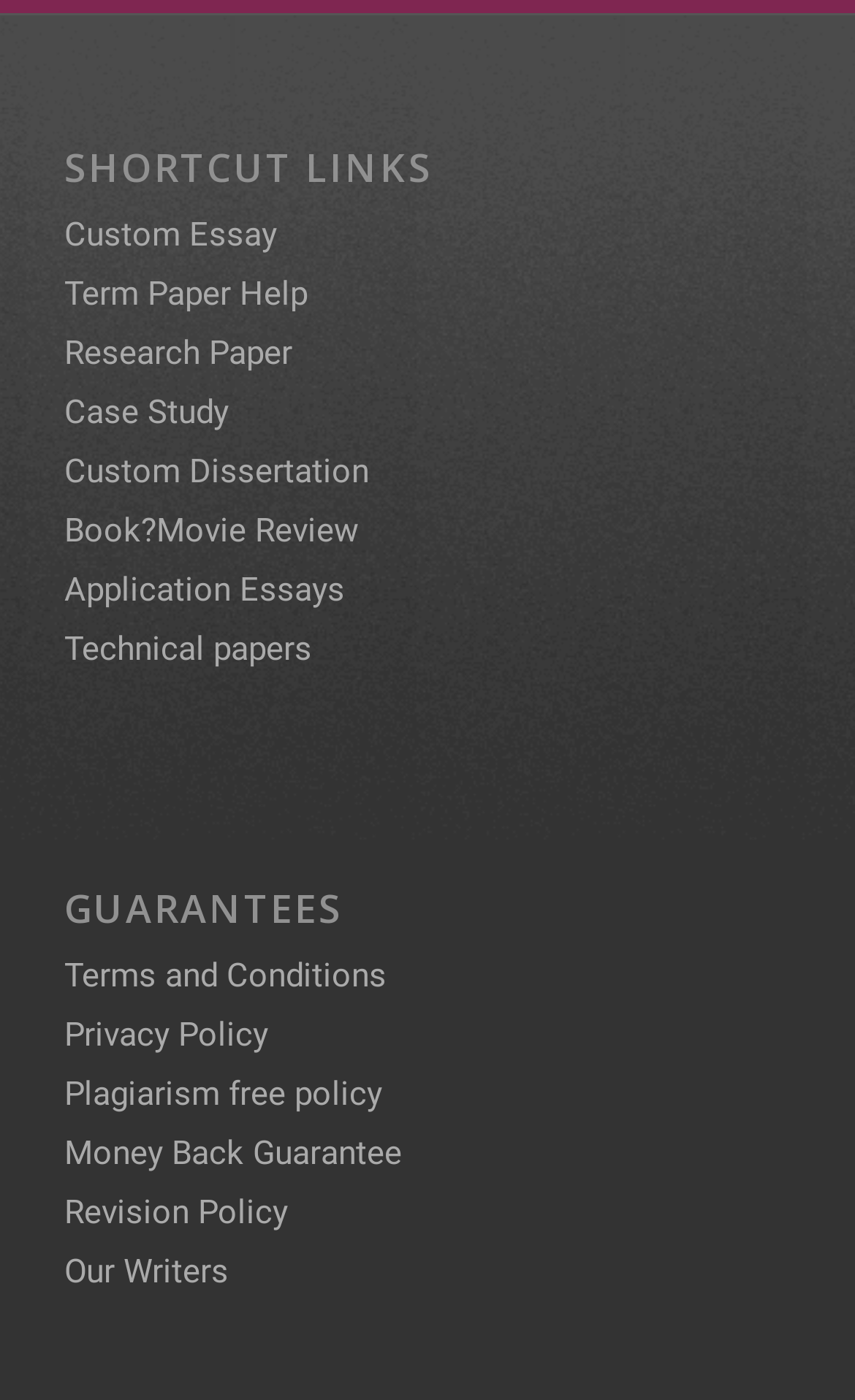Please specify the bounding box coordinates of the clickable section necessary to execute the following command: "Get help with Research Paper".

[0.075, 0.237, 0.342, 0.265]